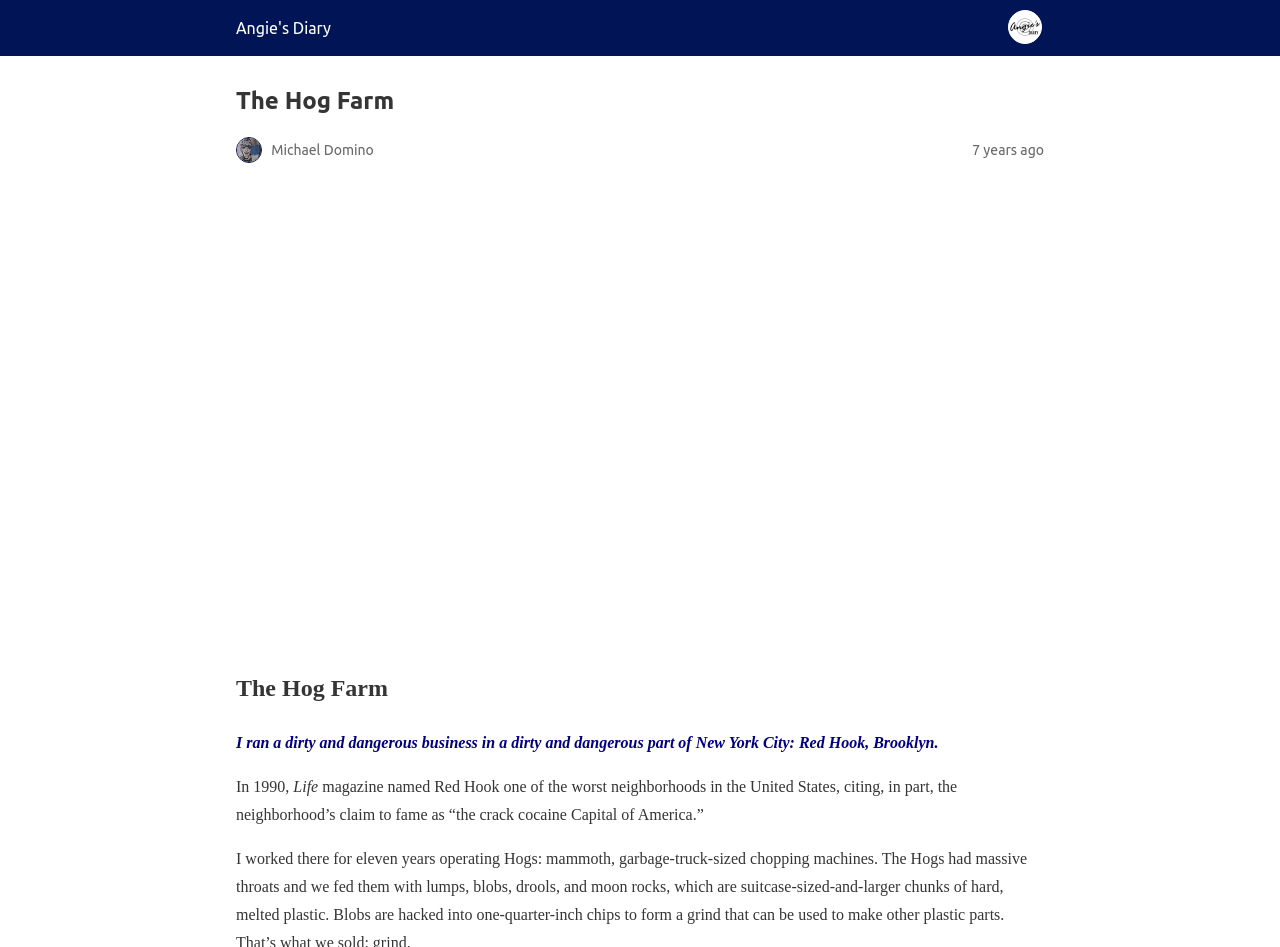Extract the main title from the webpage.

The Hog Farm